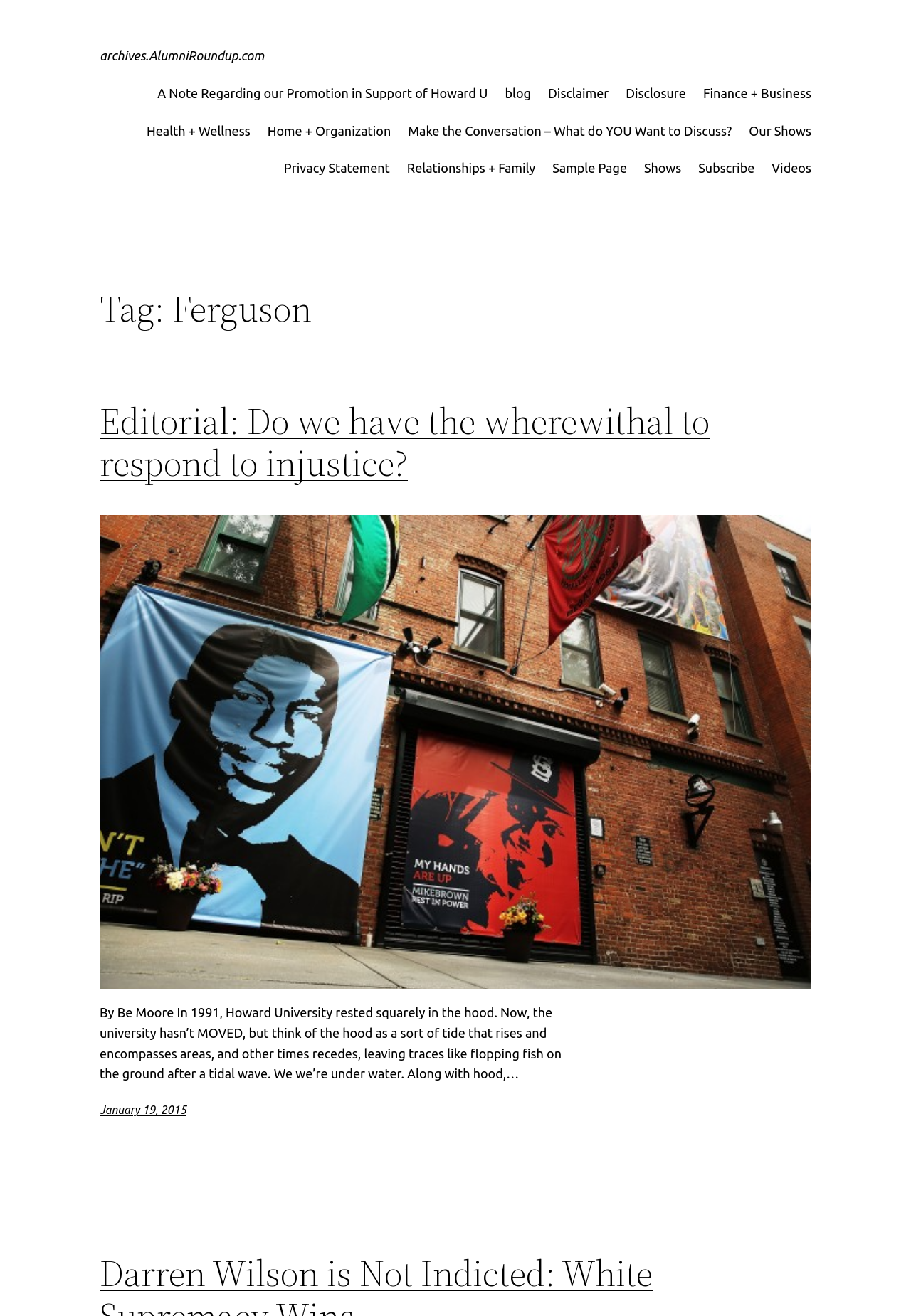Utilize the details in the image to give a detailed response to the question: What is the date of the article 'Editorial: Do we have the wherewithal to respond to injustice?'?

I found the date of the article by looking at the time element associated with the article, which is 'January 19, 2015'.